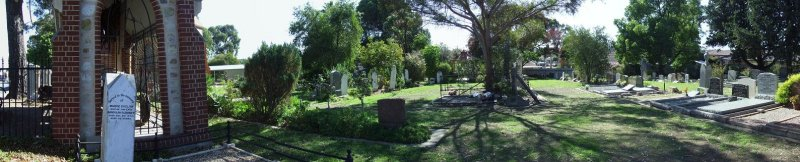What is the condition of the grass in the cemetery?
Please analyze the image and answer the question with as much detail as possible.

The caption describes the area as 'meticulously maintained, with neatly trimmed grass', implying that the grass is well-manicured and tidy.